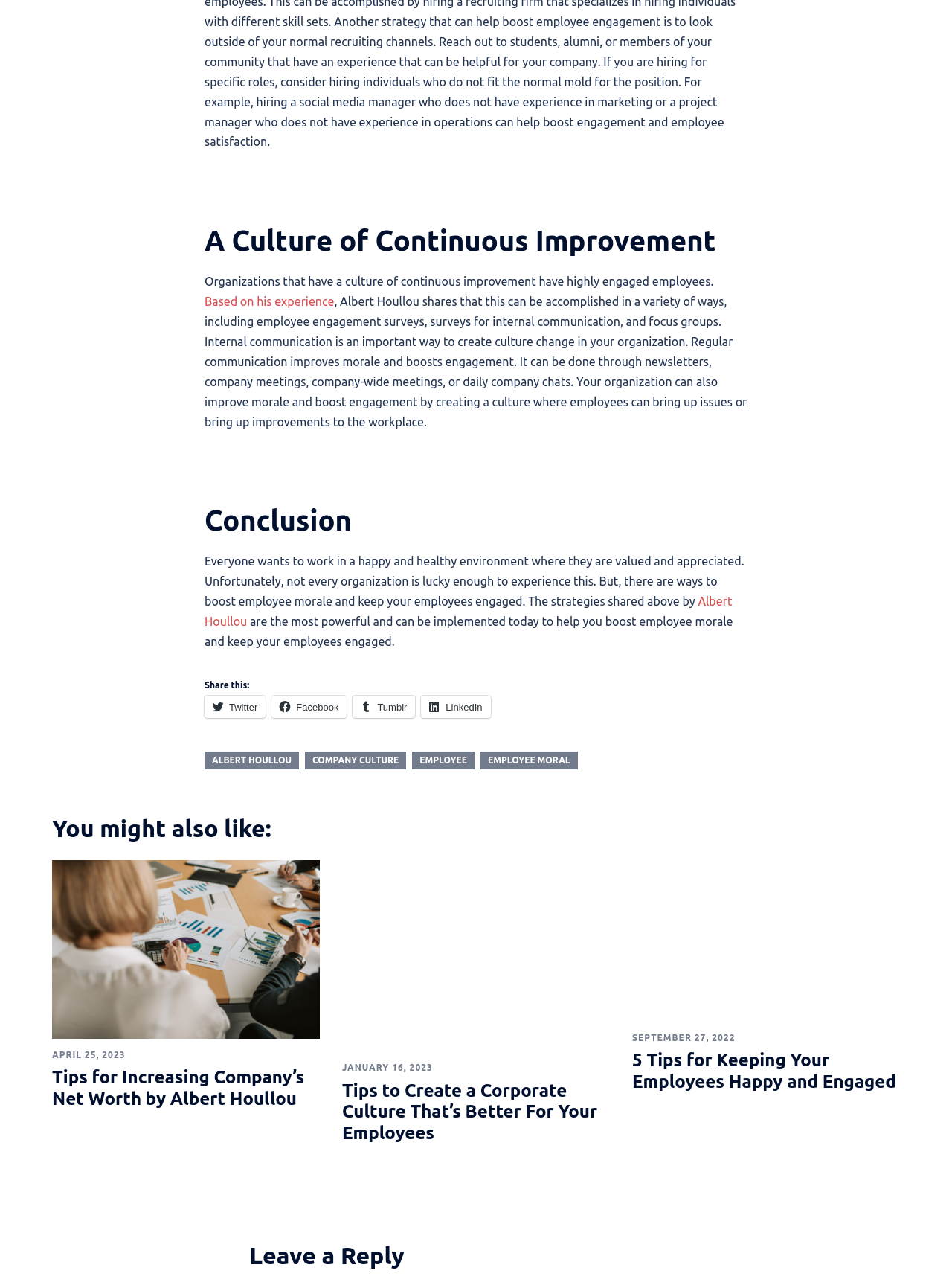Analyze the image and deliver a detailed answer to the question: What is the purpose of the 'Share this:' section?

The 'Share this:' section provides links to social media platforms such as Twitter, Facebook, Tumblr, and LinkedIn, allowing users to share the article with others.